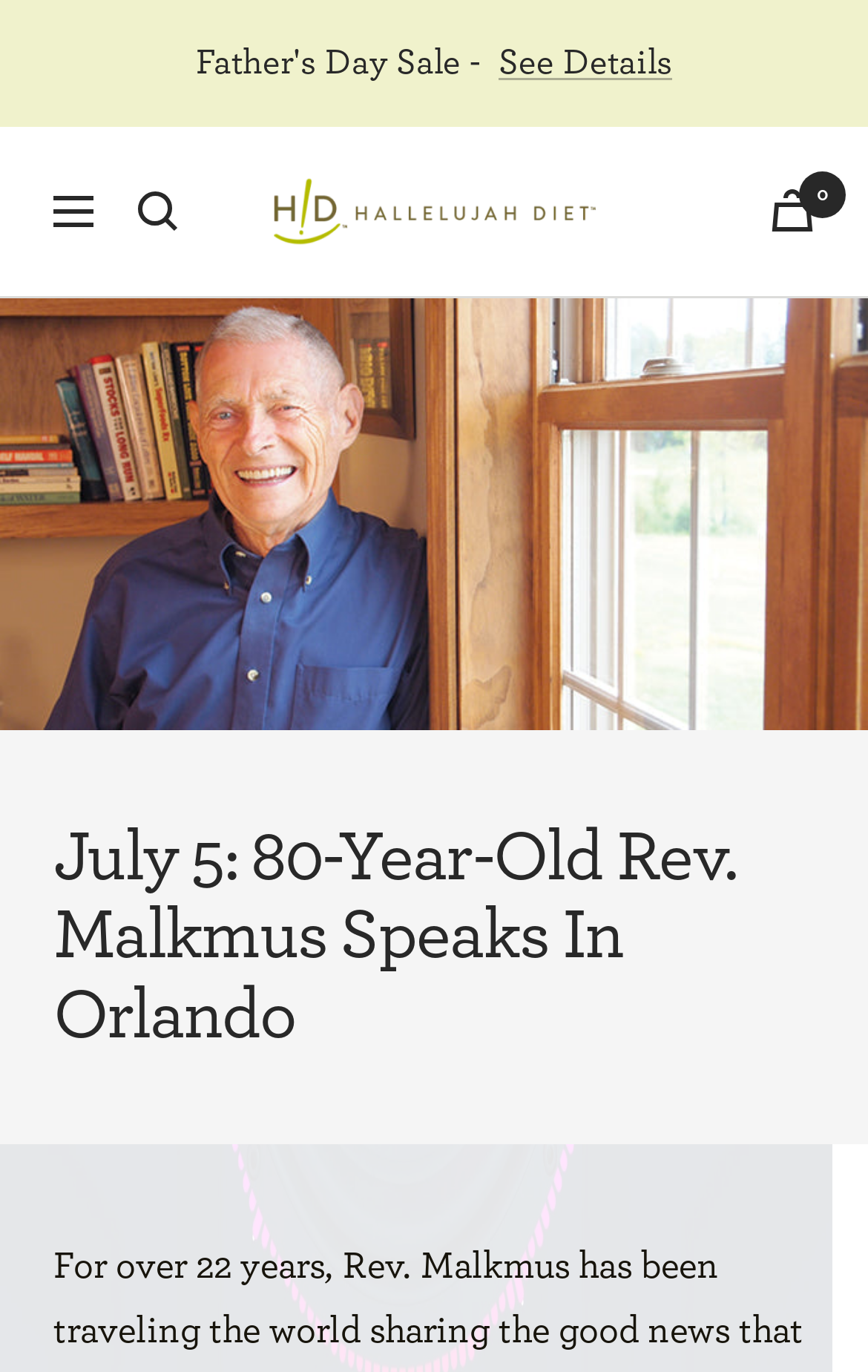What is the name of the diet mentioned on the webpage?
Provide a detailed and extensive answer to the question.

I found the name of the diet by looking at the link element with the text 'Hallelujah Diet'. This link is likely to be a navigation element, and the text suggests that it is related to a specific diet.